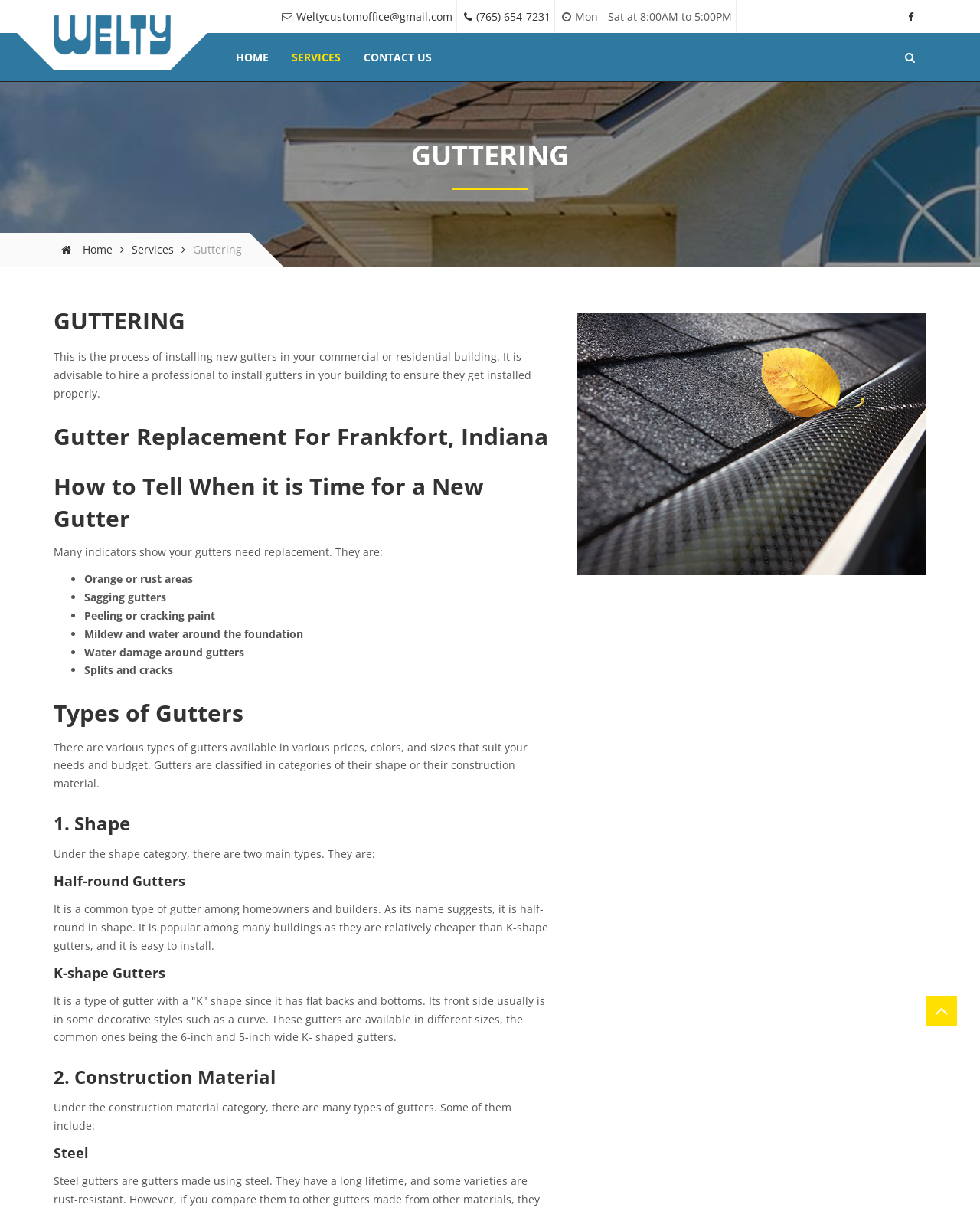Determine the bounding box coordinates (top-left x, top-left y, bottom-right x, bottom-right y) of the UI element described in the following text: (765) 654-7231

[0.473, 0.008, 0.561, 0.02]